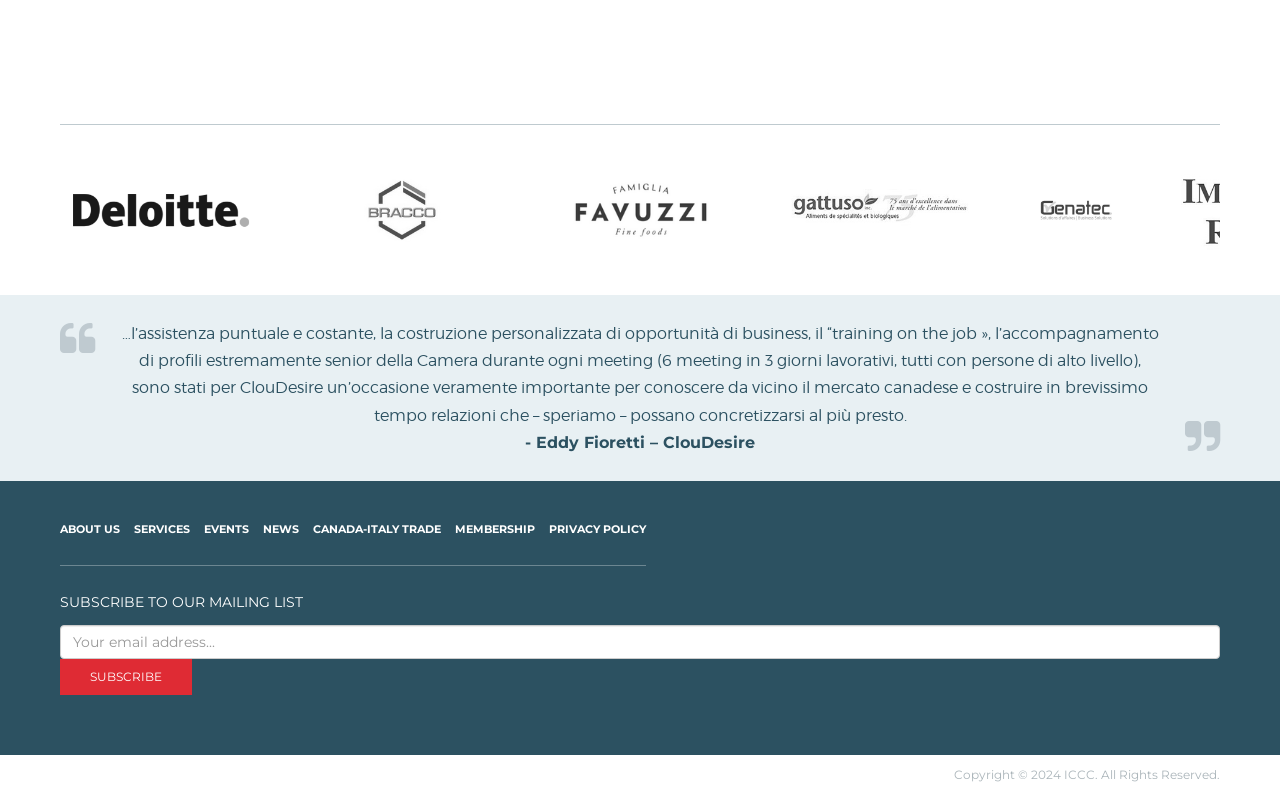How many options are available in the dropdown menu?
Refer to the image and provide a detailed answer to the question.

I found a generic element with several option elements inside it, each containing a link element and an image element. There are 5 option elements in total, which suggests that there are 5 options available in the dropdown menu.